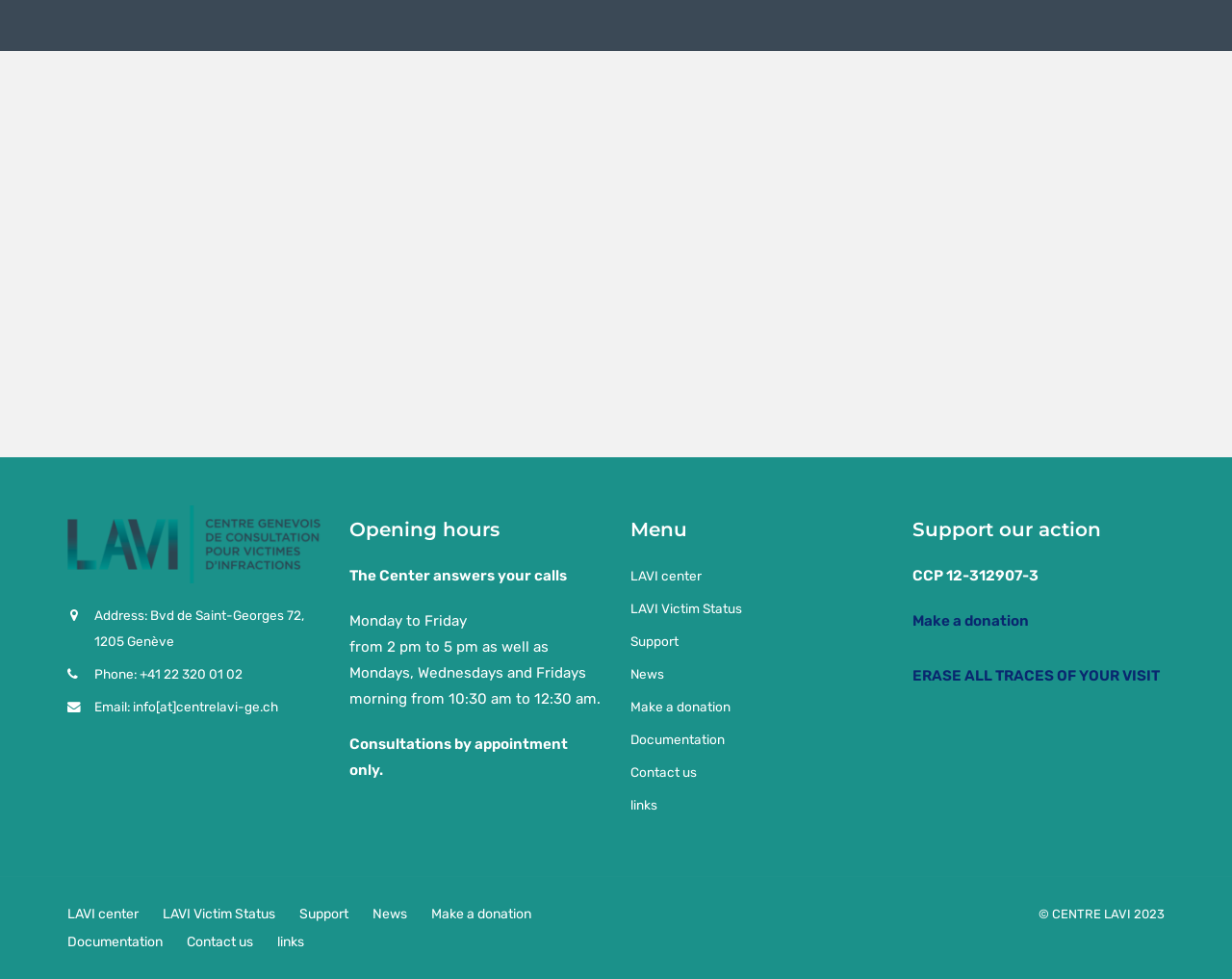How many victims were received in one year?
Using the picture, provide a one-word or short phrase answer.

2664